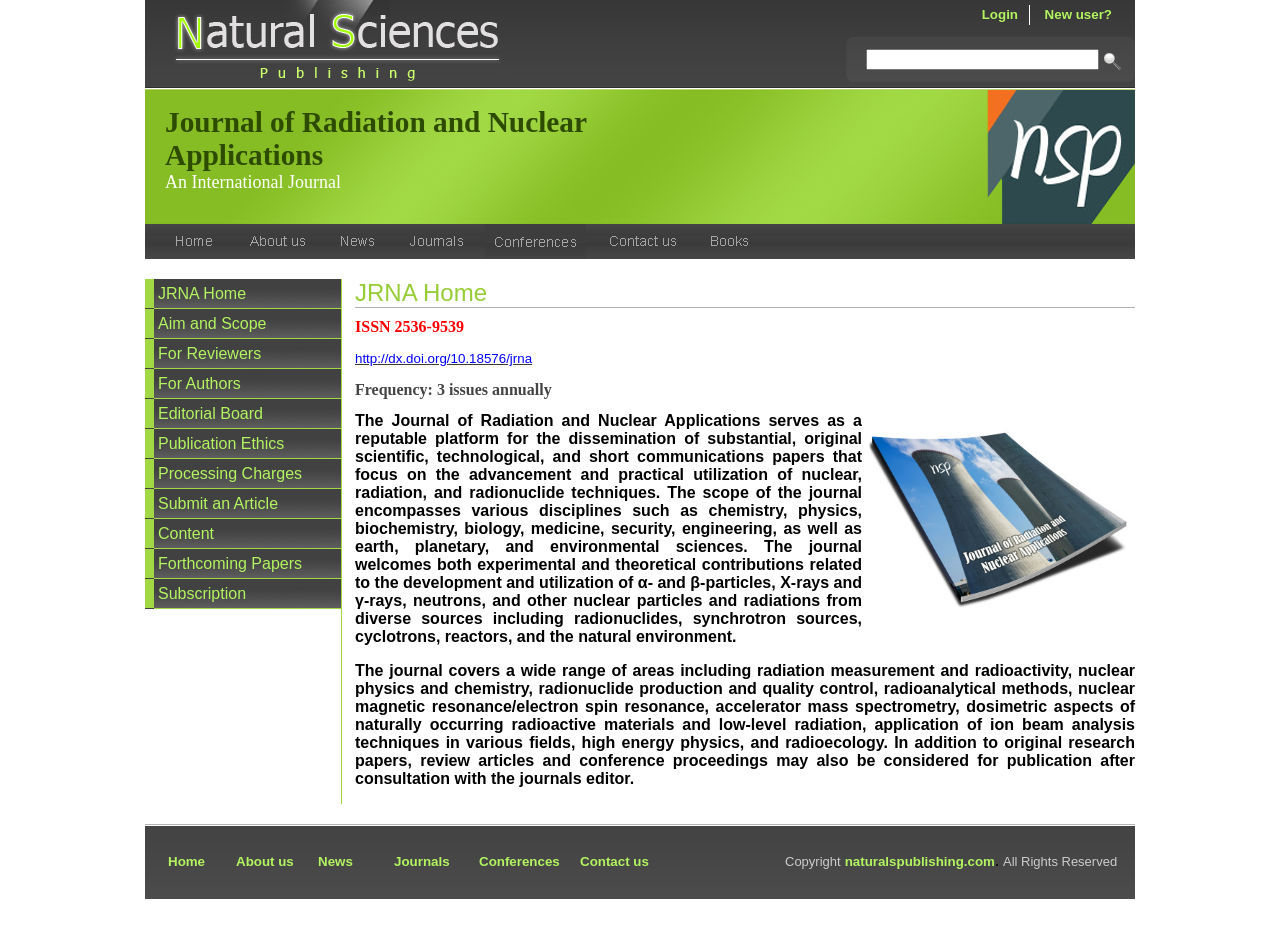Pinpoint the bounding box coordinates of the clickable element to carry out the following instruction: "Click the new user link."

[0.816, 0.008, 0.869, 0.024]